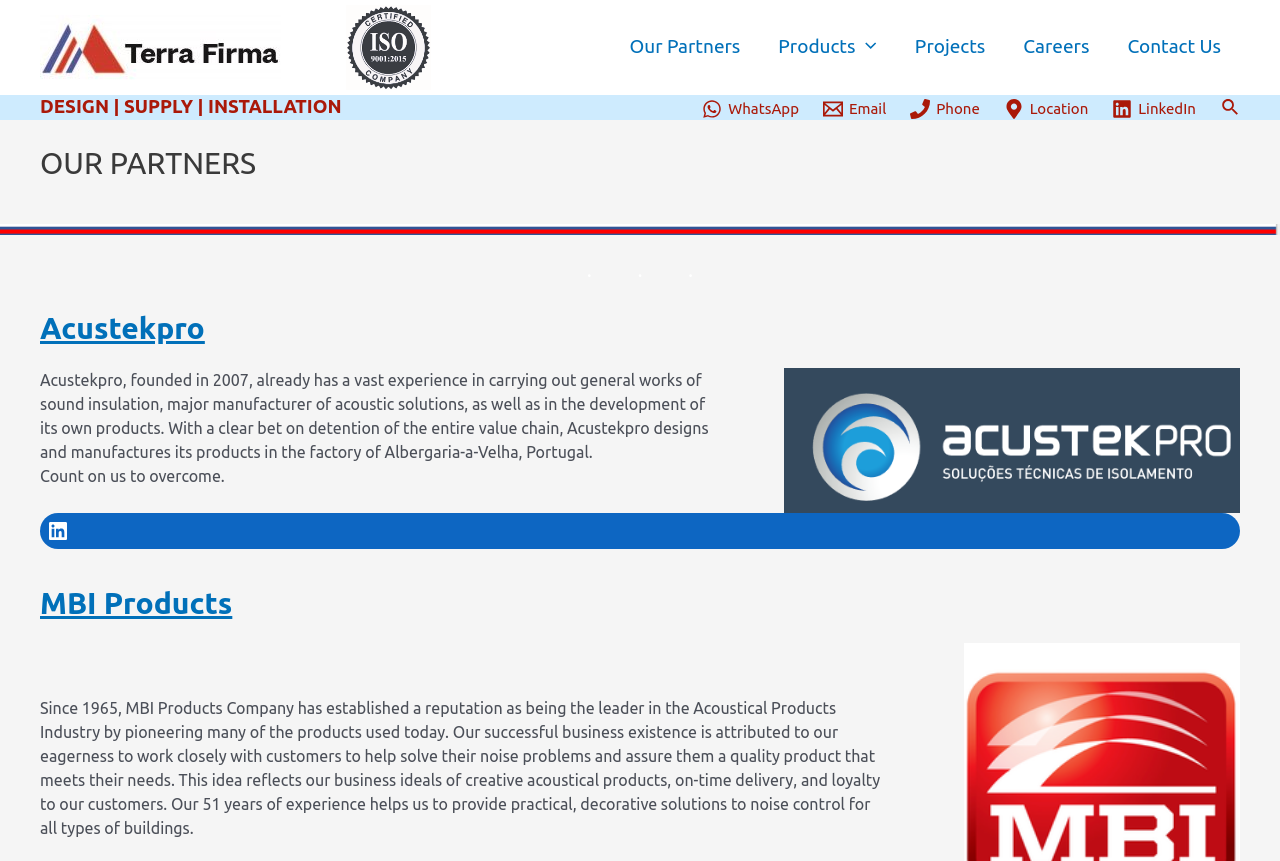Please specify the bounding box coordinates of the element that should be clicked to execute the given instruction: 'Click on the Terra Firma Trading L.L.C. link'. Ensure the coordinates are four float numbers between 0 and 1, expressed as [left, top, right, bottom].

[0.031, 0.043, 0.22, 0.063]